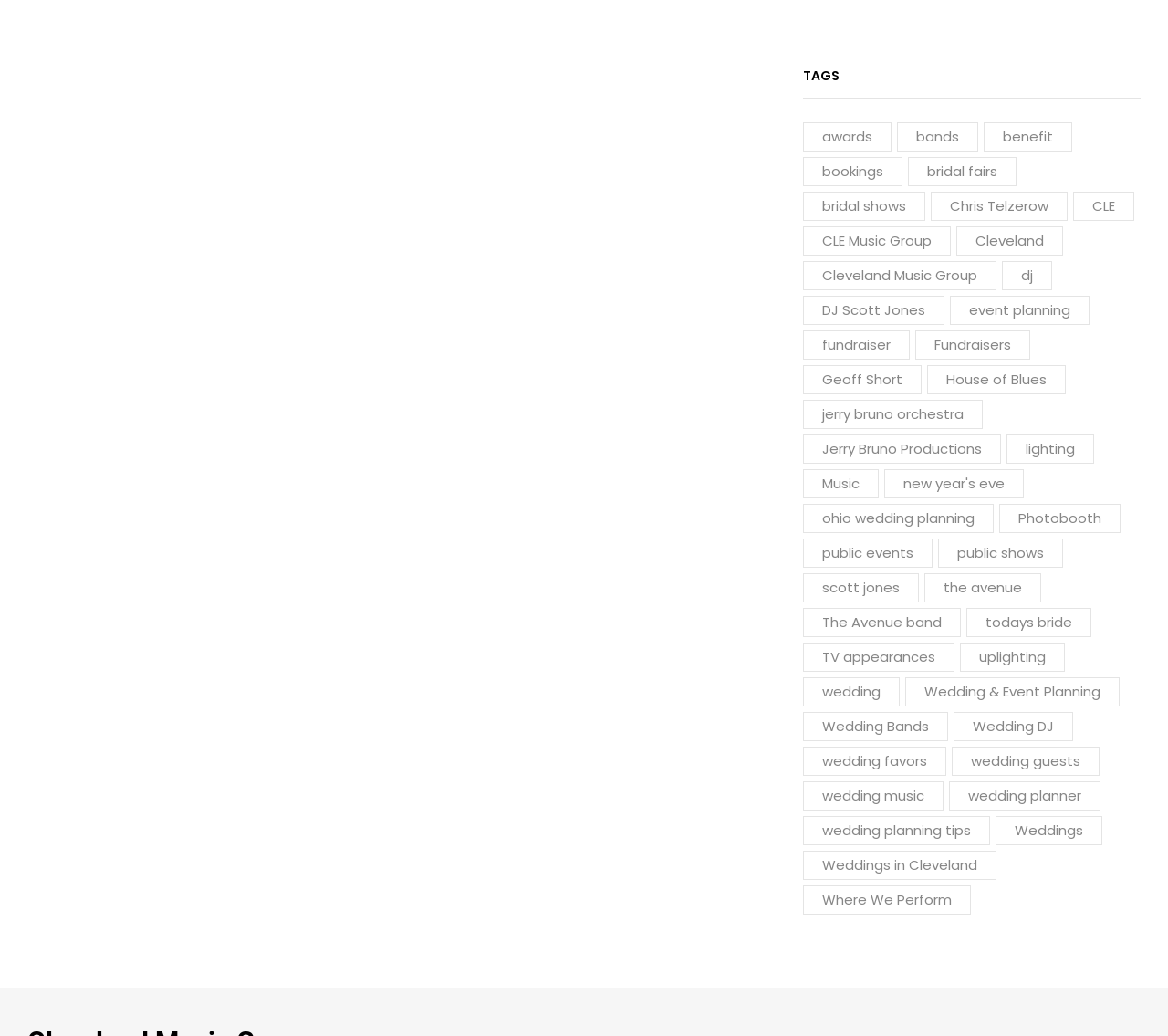What is the main category of the links on this webpage?
Using the image, give a concise answer in the form of a single word or short phrase.

Wedding and Event Planning